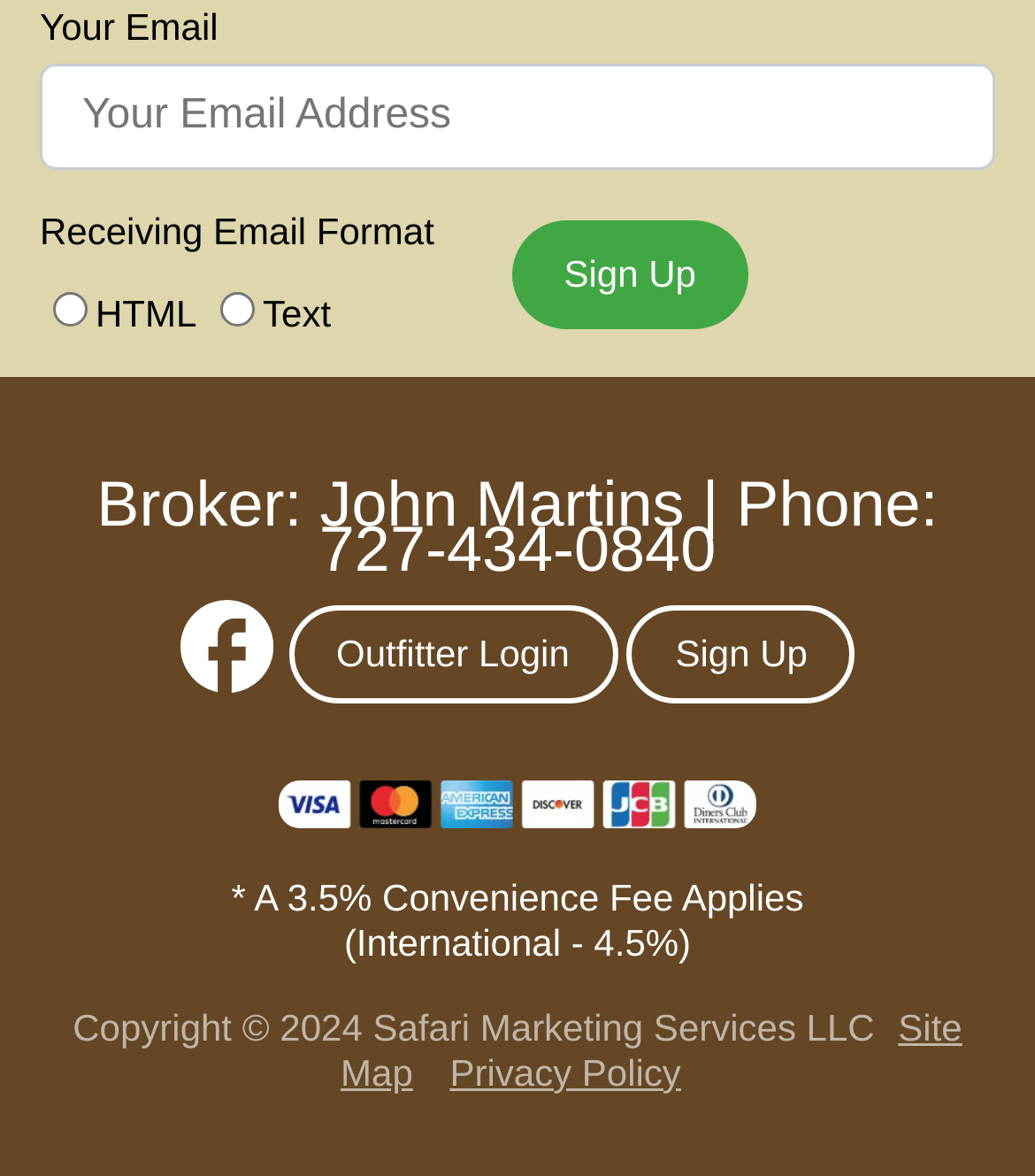What is the copyright year?
Please use the image to provide a one-word or short phrase answer.

2024